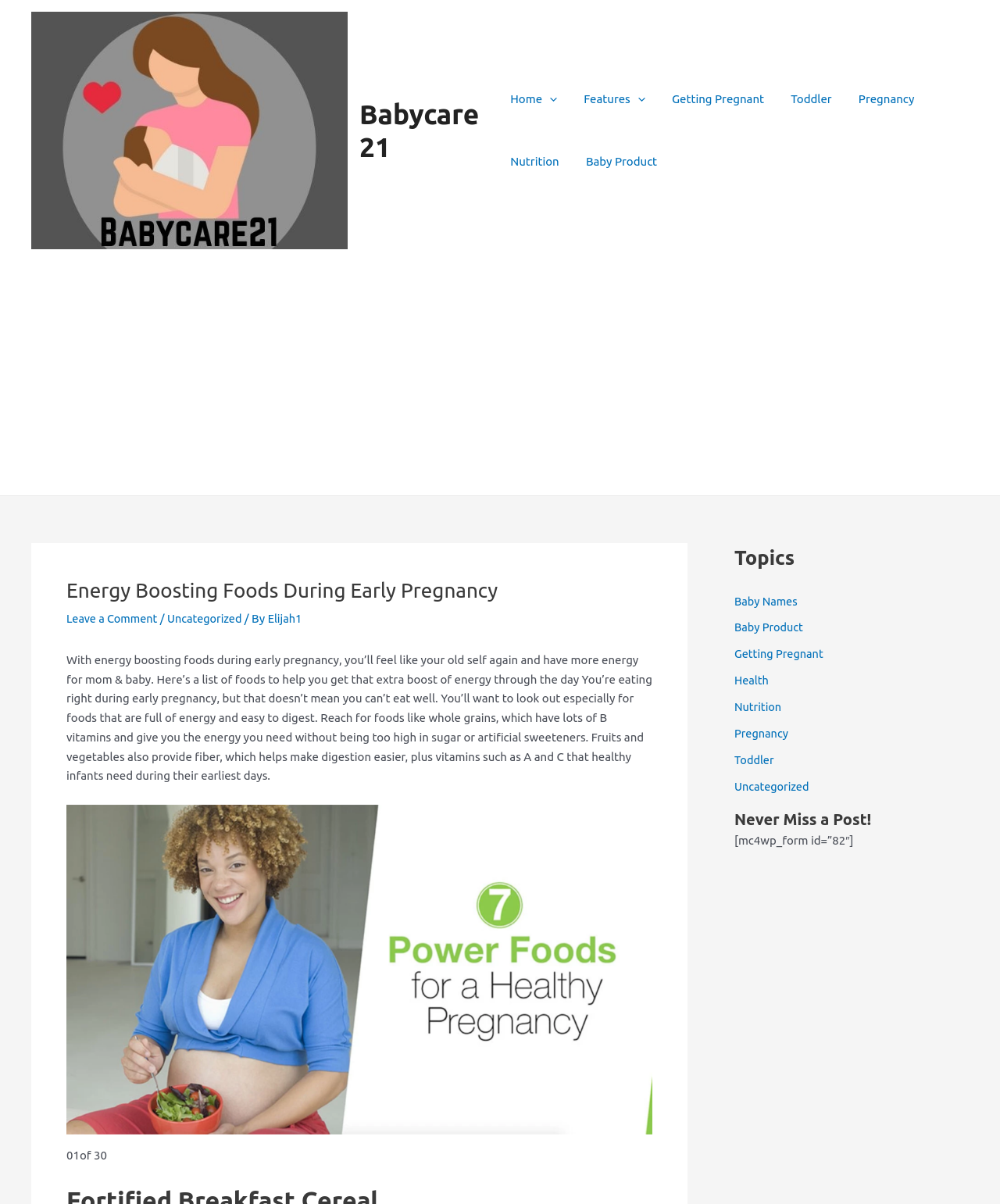Highlight the bounding box coordinates of the element that should be clicked to carry out the following instruction: "Click on the 'Baby Names' link". The coordinates must be given as four float numbers ranging from 0 to 1, i.e., [left, top, right, bottom].

[0.734, 0.494, 0.8, 0.505]